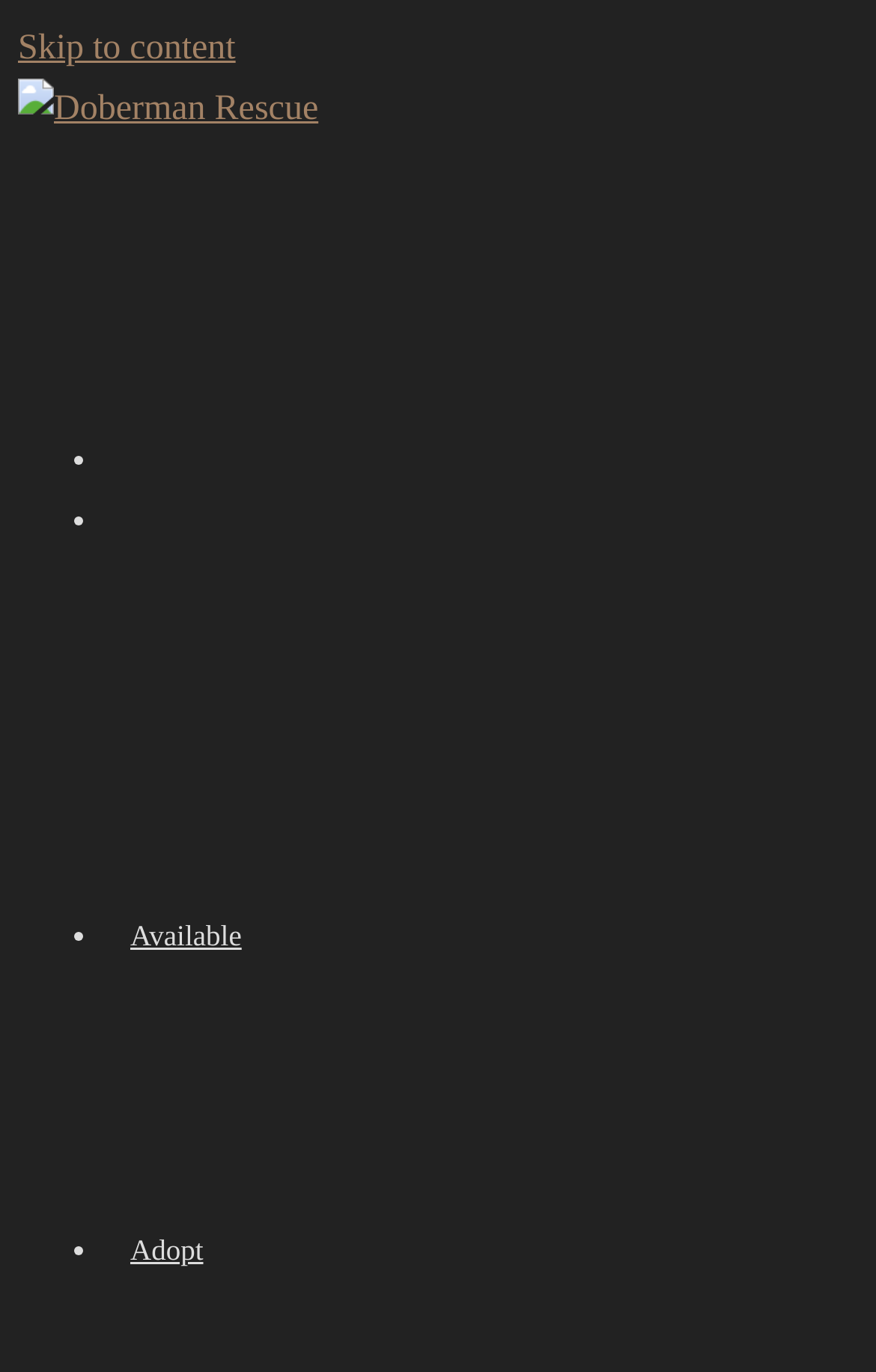Based on the element description Skip to content, identify the bounding box coordinates for the UI element. The coordinates should be in the format (top-left x, top-left y, bottom-right x, bottom-right y) and within the 0 to 1 range.

[0.021, 0.021, 0.269, 0.049]